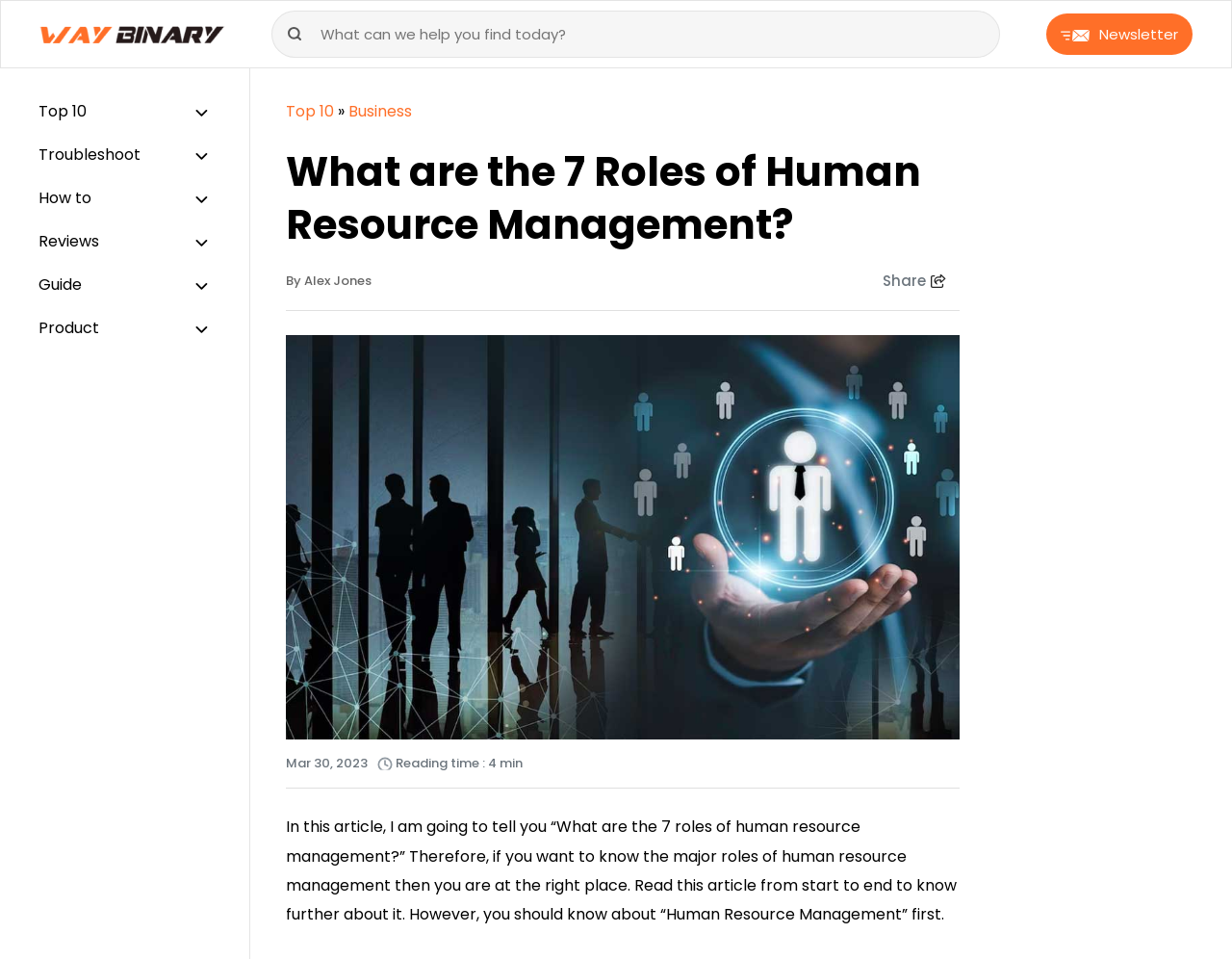Provide a brief response to the question below using a single word or phrase: 
How long does it take to read the article?

4 min